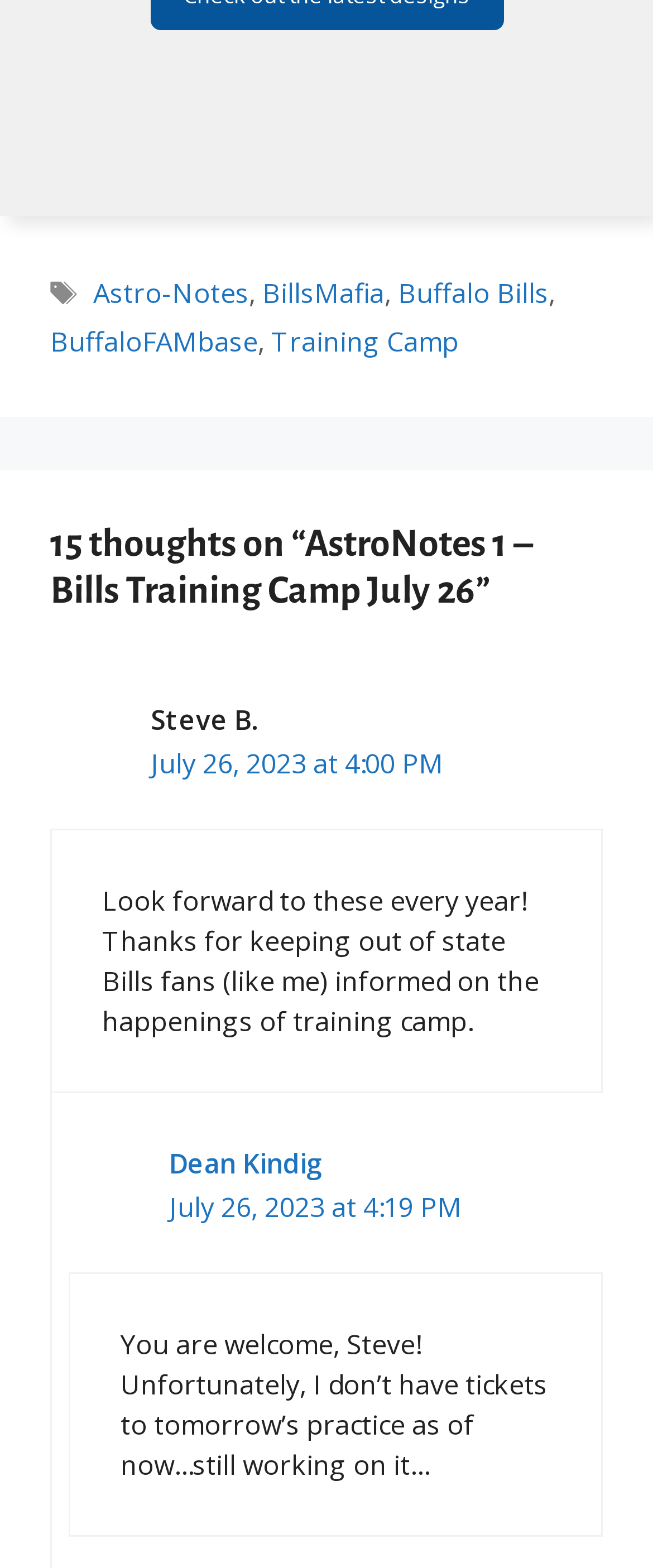Please provide a brief answer to the following inquiry using a single word or phrase:
What is the title of the article?

15 thoughts on “AstroNotes 1 – Bills Training Camp July 26”